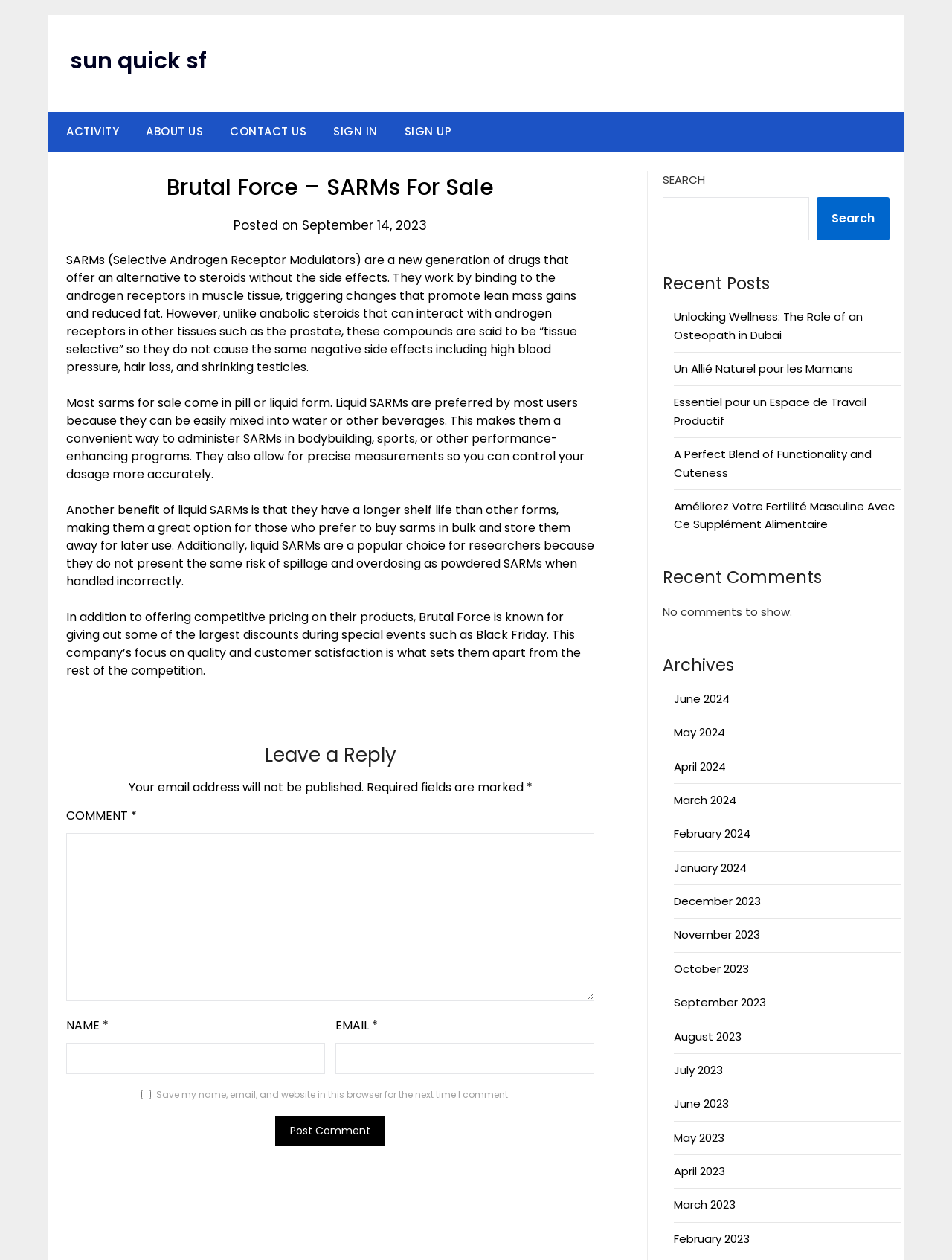Could you specify the bounding box coordinates for the clickable section to complete the following instruction: "Leave a comment"?

[0.07, 0.661, 0.624, 0.795]